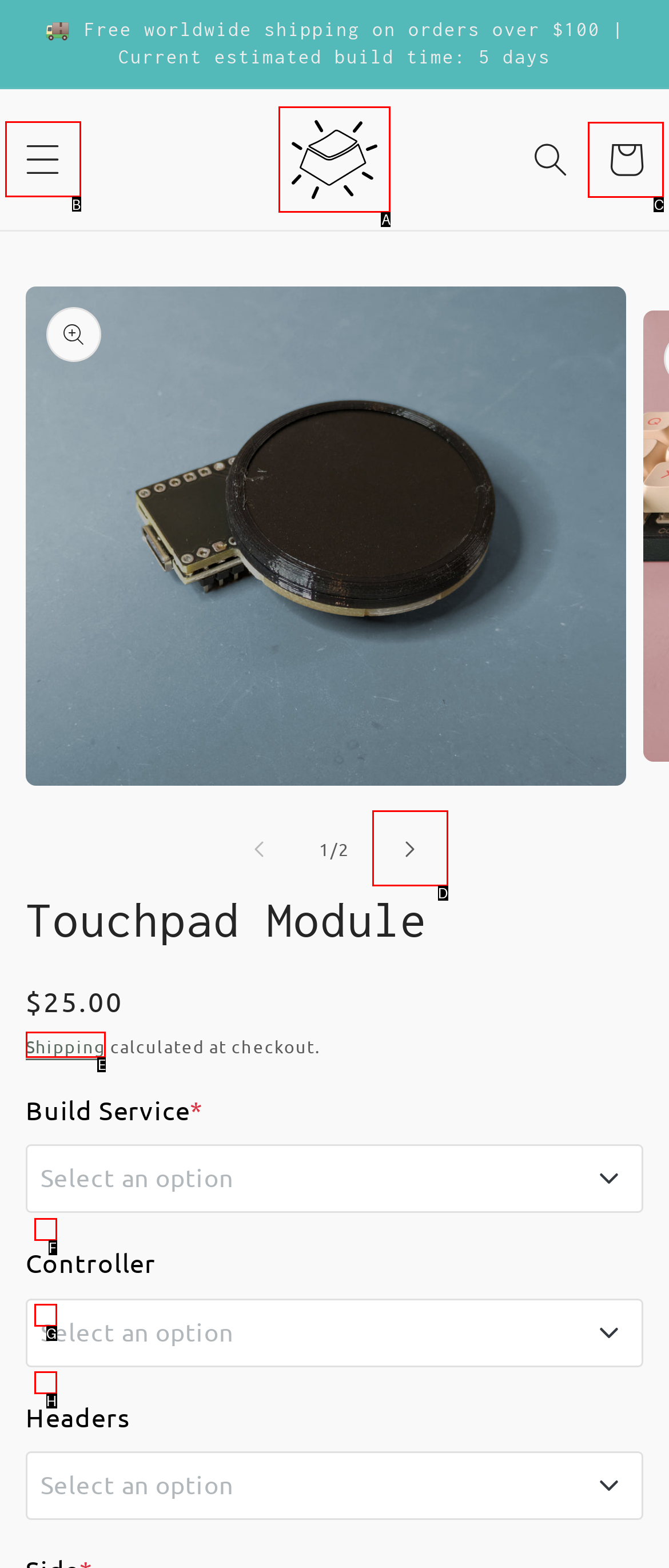Choose the letter that corresponds to the correct button to accomplish the task: View the cart
Reply with the letter of the correct selection only.

C